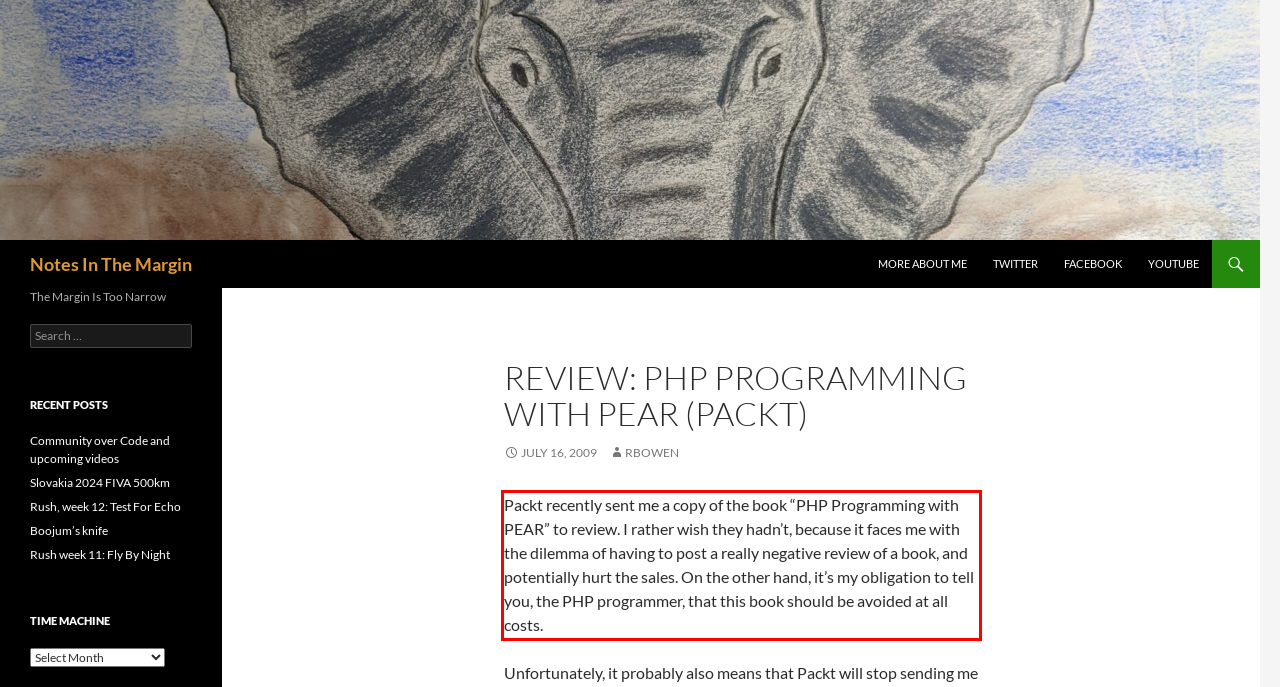Please look at the screenshot provided and find the red bounding box. Extract the text content contained within this bounding box.

Packt recently sent me a copy of the book “PHP Programming with PEAR” to review. I rather wish they hadn’t, because it faces me with the dilemma of having to post a really negative review of a book, and potentially hurt the sales. On the other hand, it’s my obligation to tell you, the PHP programmer, that this book should be avoided at all costs.